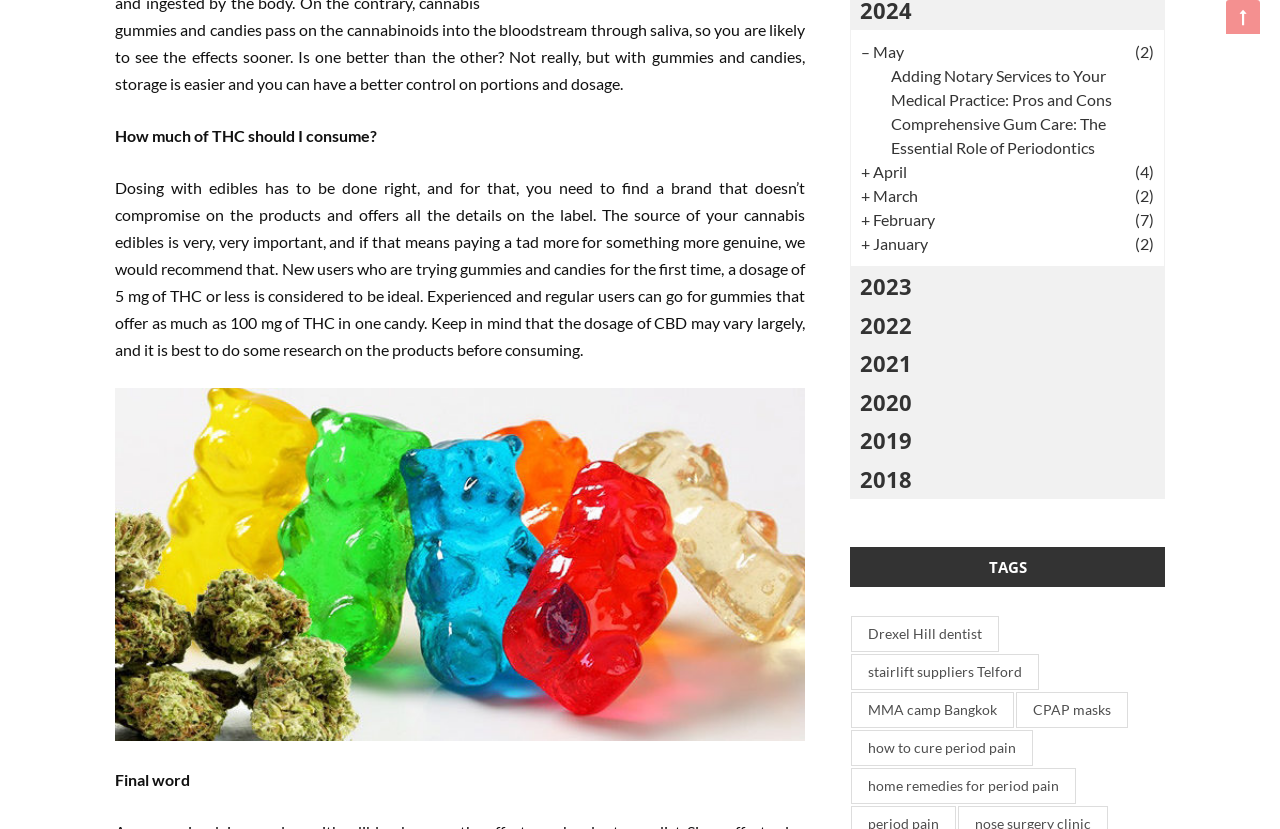What is the recommended THC dosage for new users?
Provide a short answer using one word or a brief phrase based on the image.

5 mg or less